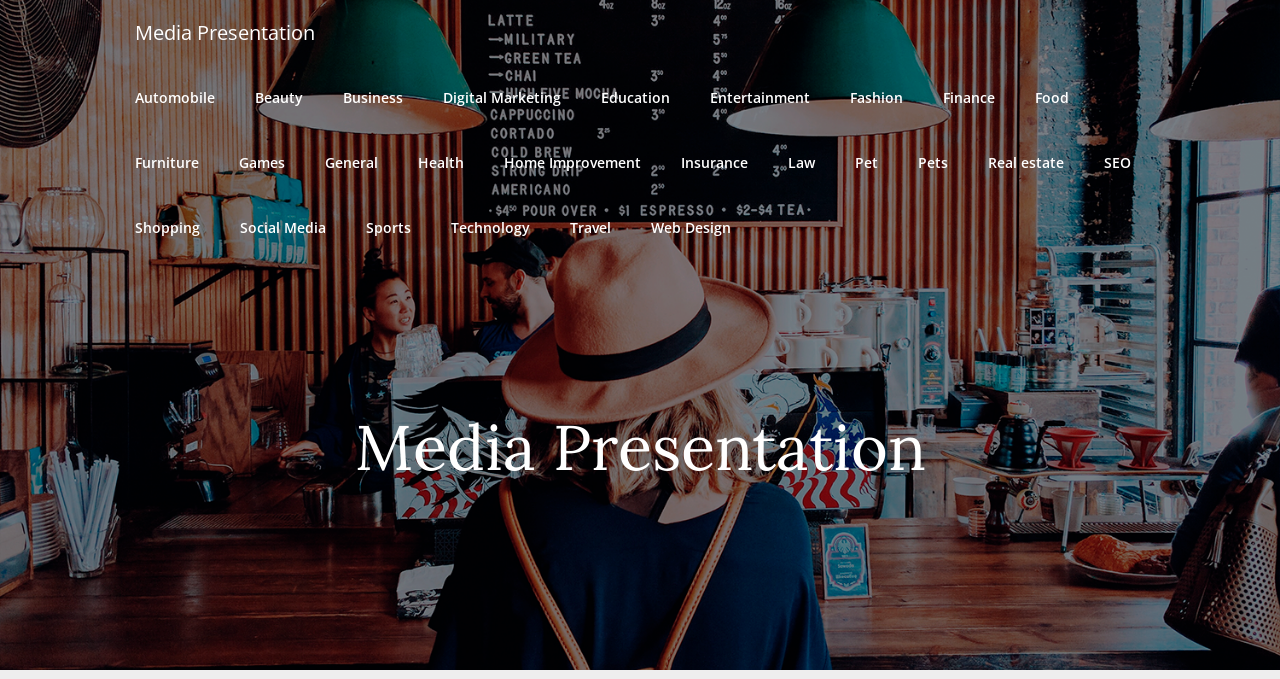Pinpoint the bounding box coordinates of the clickable area necessary to execute the following instruction: "visit Health category". The coordinates should be given as four float numbers between 0 and 1, namely [left, top, right, bottom].

[0.311, 0.191, 0.378, 0.287]